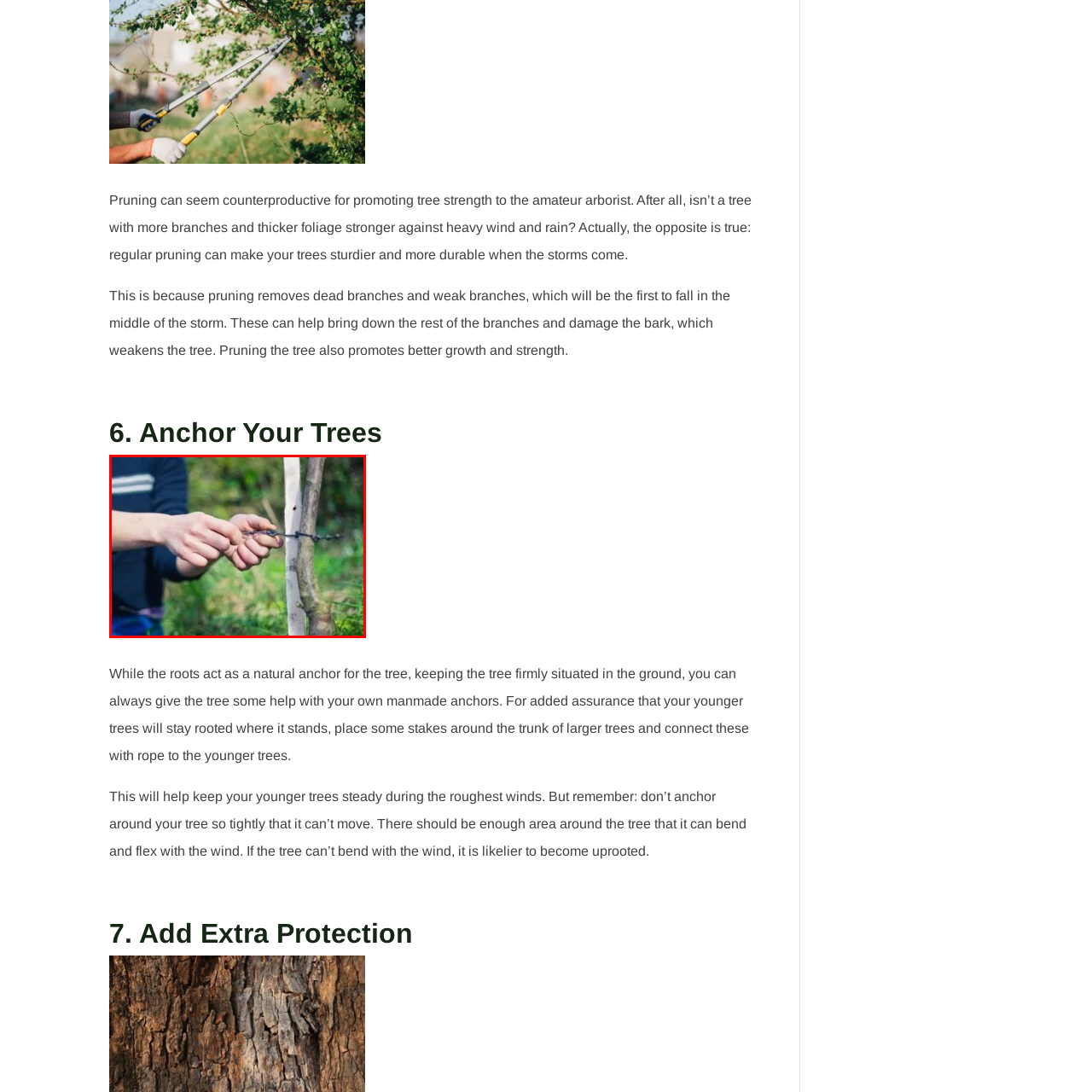Concentrate on the image bordered by the red line and give a one-word or short phrase answer to the following question:
What is the color of the landscape in the background?

Green